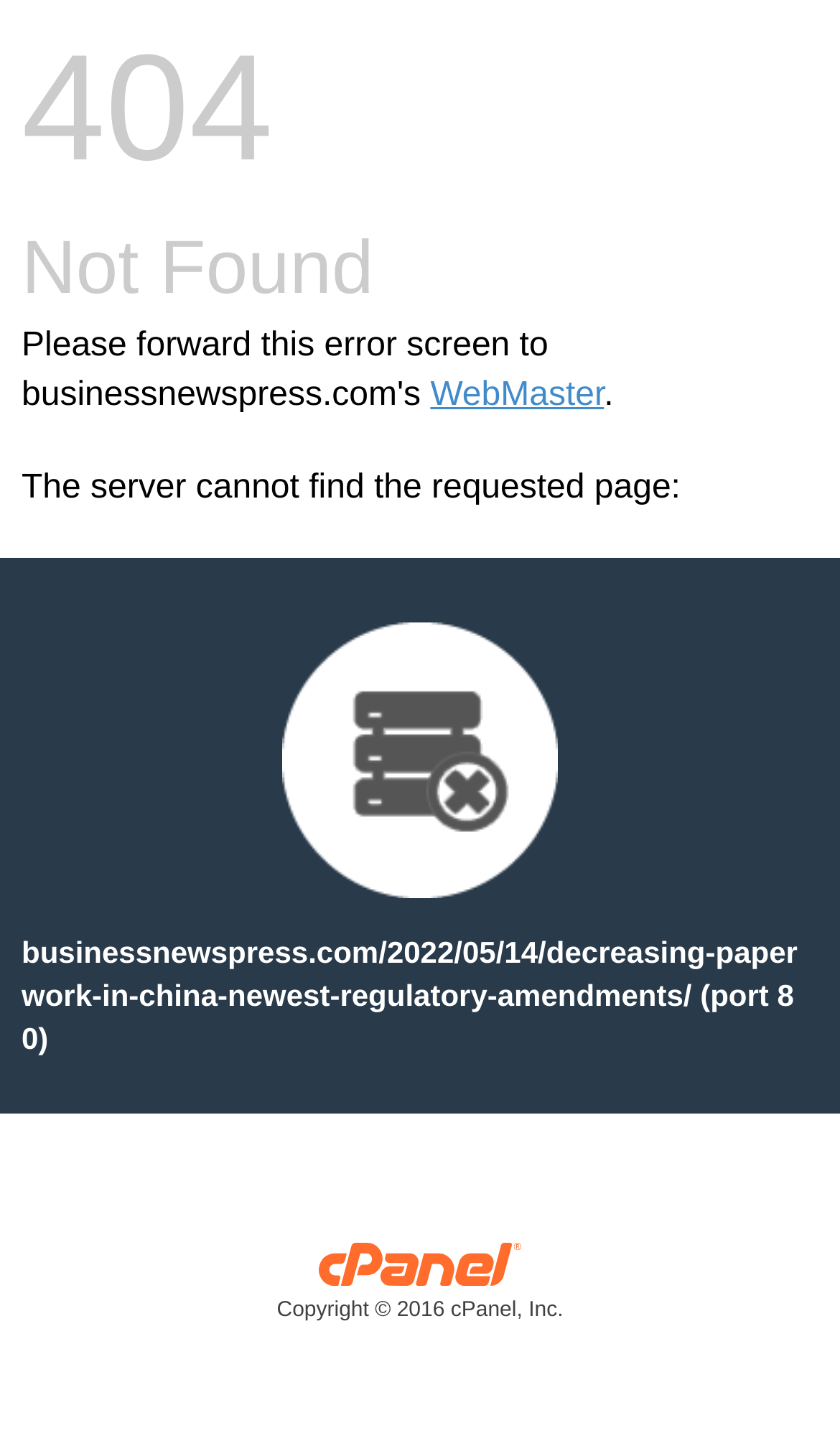Is there an image on the page?
Using the visual information from the image, give a one-word or short-phrase answer.

Yes